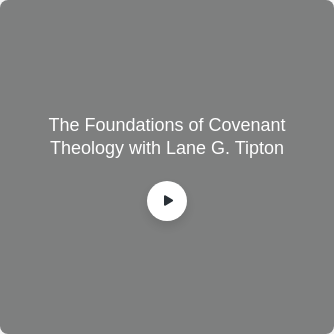Deliver an in-depth description of the image, highlighting major points.

This image features a play button prominently displayed against a muted gray background, signaling a video or audio presentation. The text above the button reads "The Foundations of Covenant Theology with Lane G. Tipton," indicating that this content is likely a lecture or discussion led by Lane G. Tipton, a scholar known for his insights into covenant theology. This image serves as a visual gateway to exploring fundamental theological concepts as presented by Tipton, inviting viewers to engage with the material.